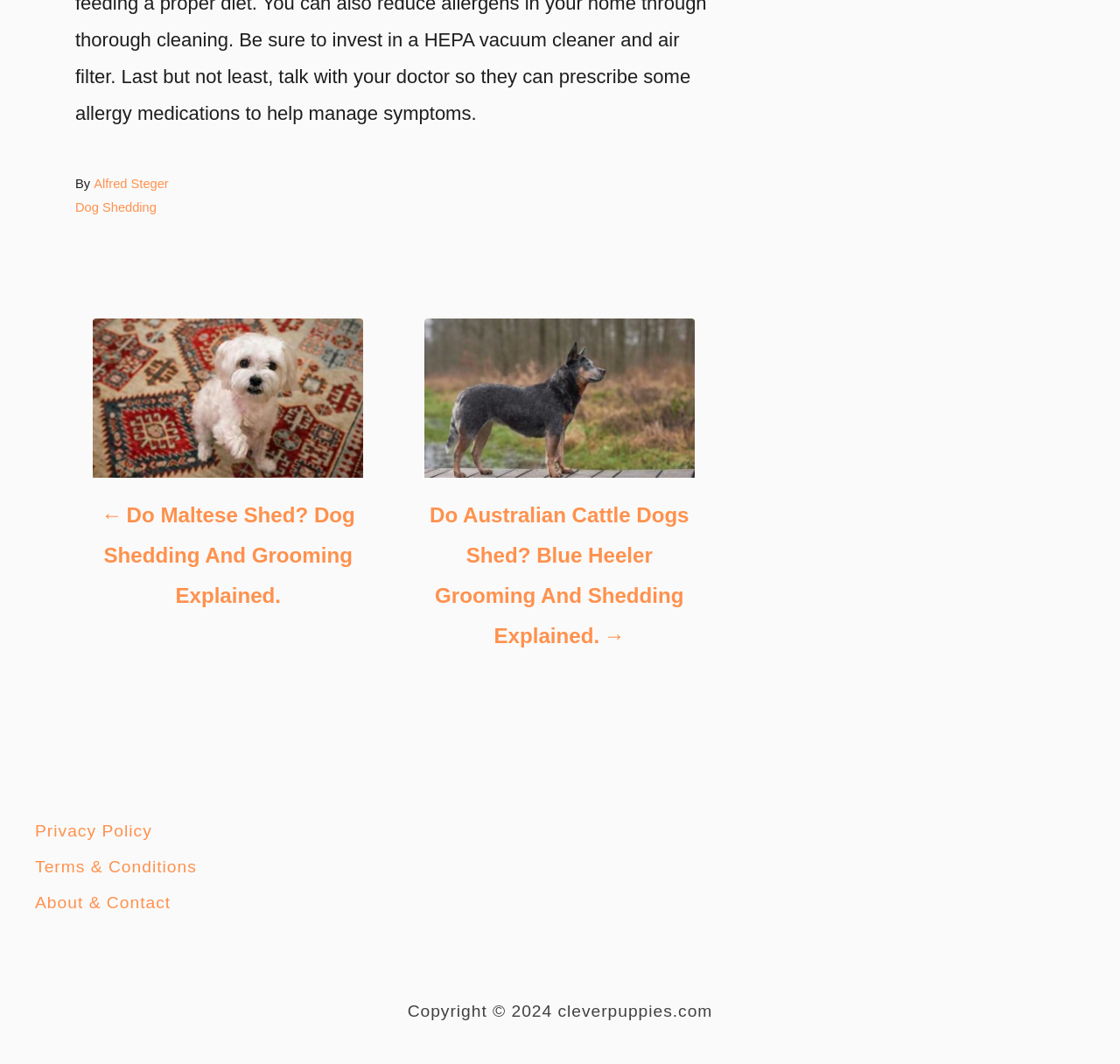Please specify the bounding box coordinates of the clickable section necessary to execute the following command: "Click on 'Reasons Why Young People so Rude to Their Grandparents'".

None